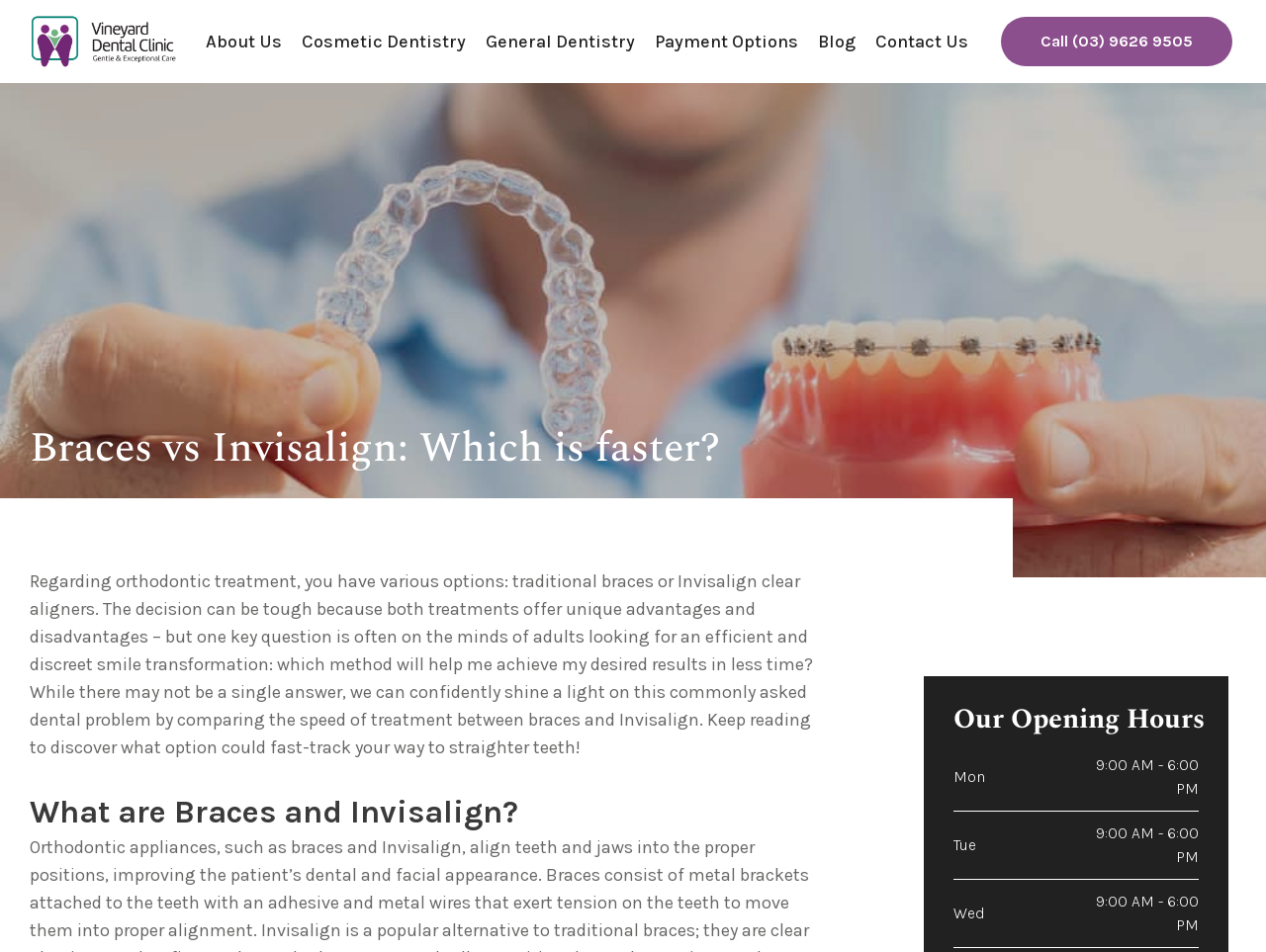Explain the webpage's layout and main content in detail.

The webpage is about comparing traditional braces and Invisalign clear aligners for orthodontic treatment. At the top left, there is a logo with a link to "dentist sunbury" accompanied by an image. Below the logo, there is a navigation menu with links to "About Us", "Cosmetic Dentistry", "General Dentistry", "Payment Options", "Blog", and "Contact Us". 

On the right side of the navigation menu, there is a call-to-action link to "Call (03) 9626 9505". The main content of the webpage starts with a heading "Braces vs Invisalign: Which is faster?" followed by a paragraph discussing the pros and cons of both options and the importance of considering the speed of treatment. 

Below this introduction, there is another heading "What are Braces and Invisalign?" which likely starts a section comparing the two options. At the bottom right of the page, there is a section displaying the opening hours of the dentist, with days of the week (Monday to Wednesday) and their corresponding operating hours.